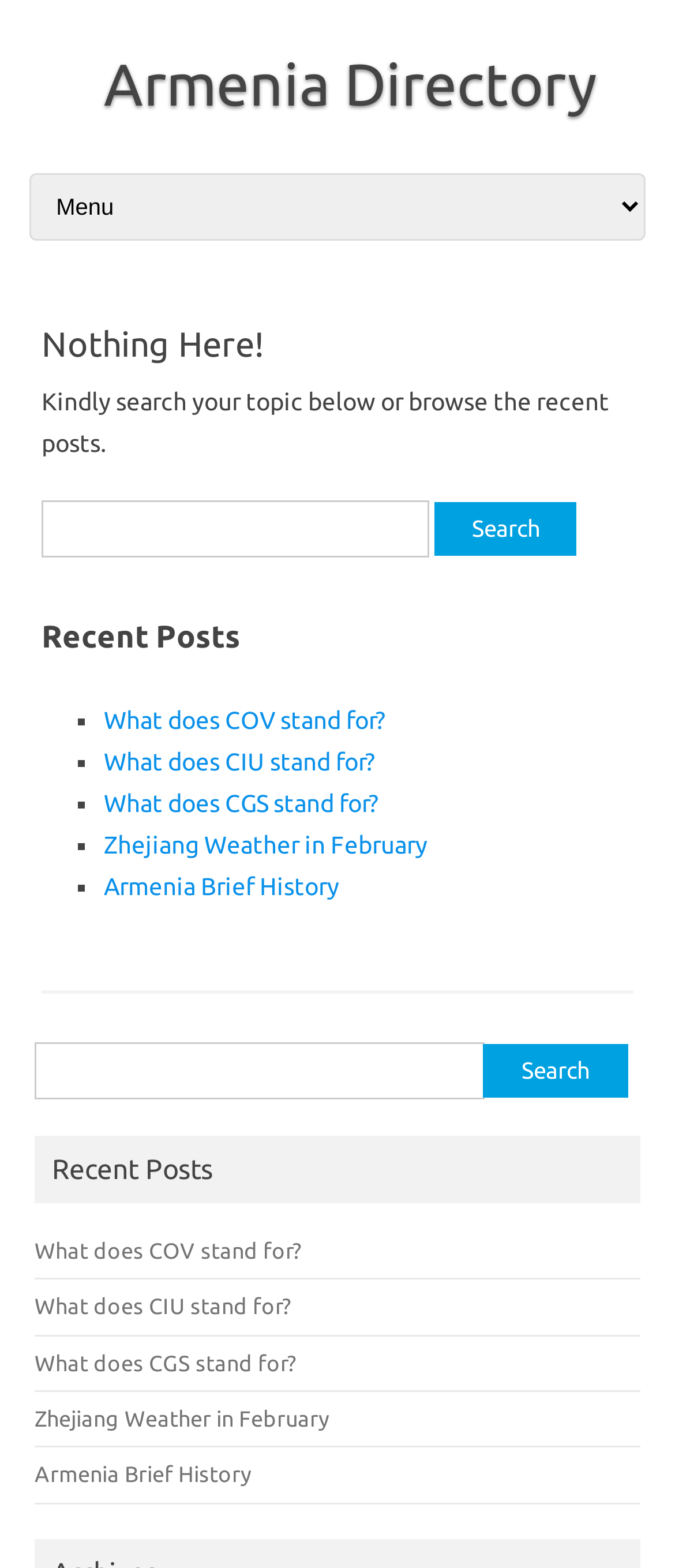Locate the bounding box coordinates of the area that needs to be clicked to fulfill the following instruction: "Browse recent posts". The coordinates should be in the format of four float numbers between 0 and 1, namely [left, top, right, bottom].

[0.077, 0.736, 0.315, 0.756]